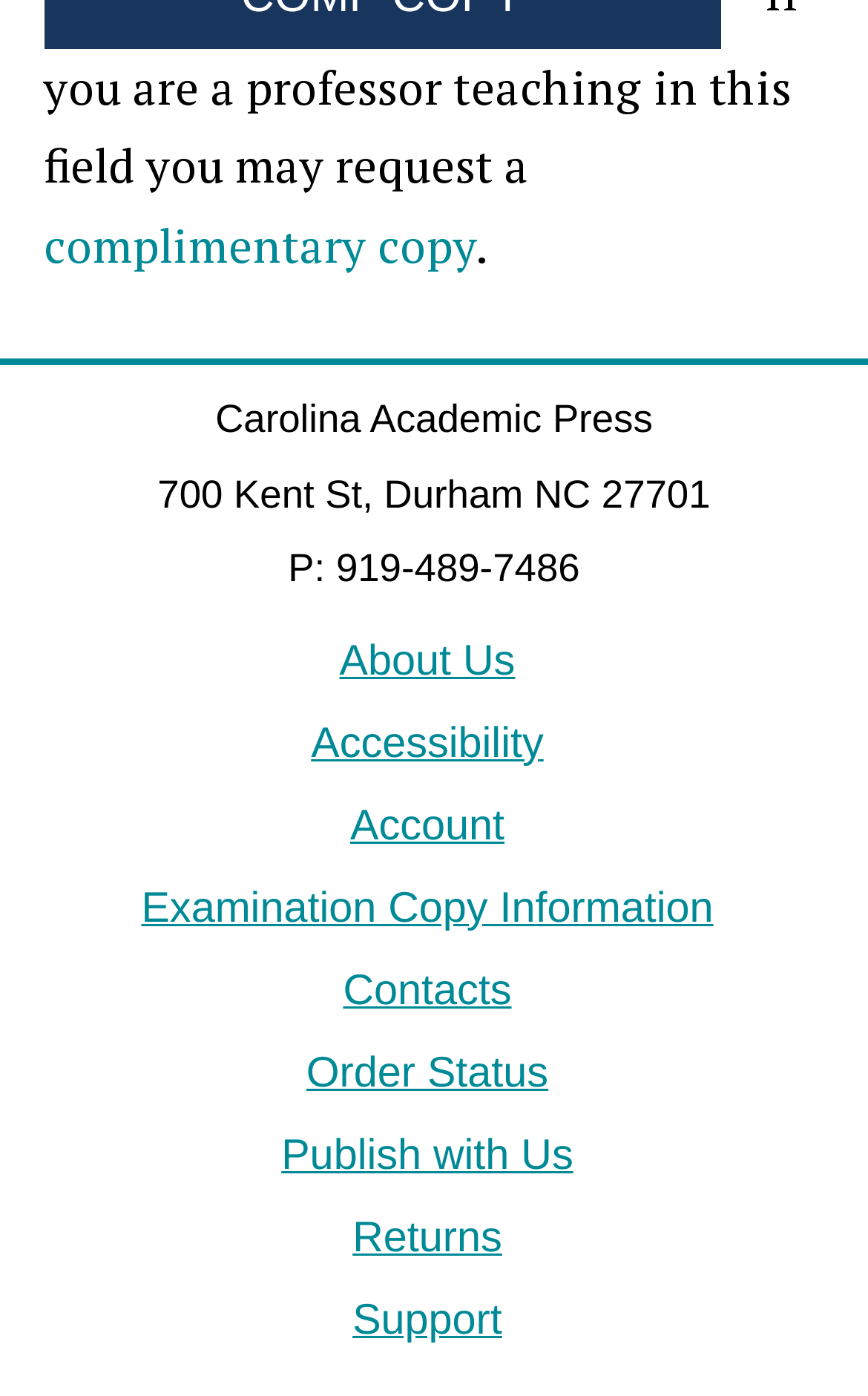Pinpoint the bounding box coordinates of the clickable area necessary to execute the following instruction: "Learn about the company". The coordinates should be given as four float numbers between 0 and 1, namely [left, top, right, bottom].

[0.35, 0.455, 0.65, 0.492]